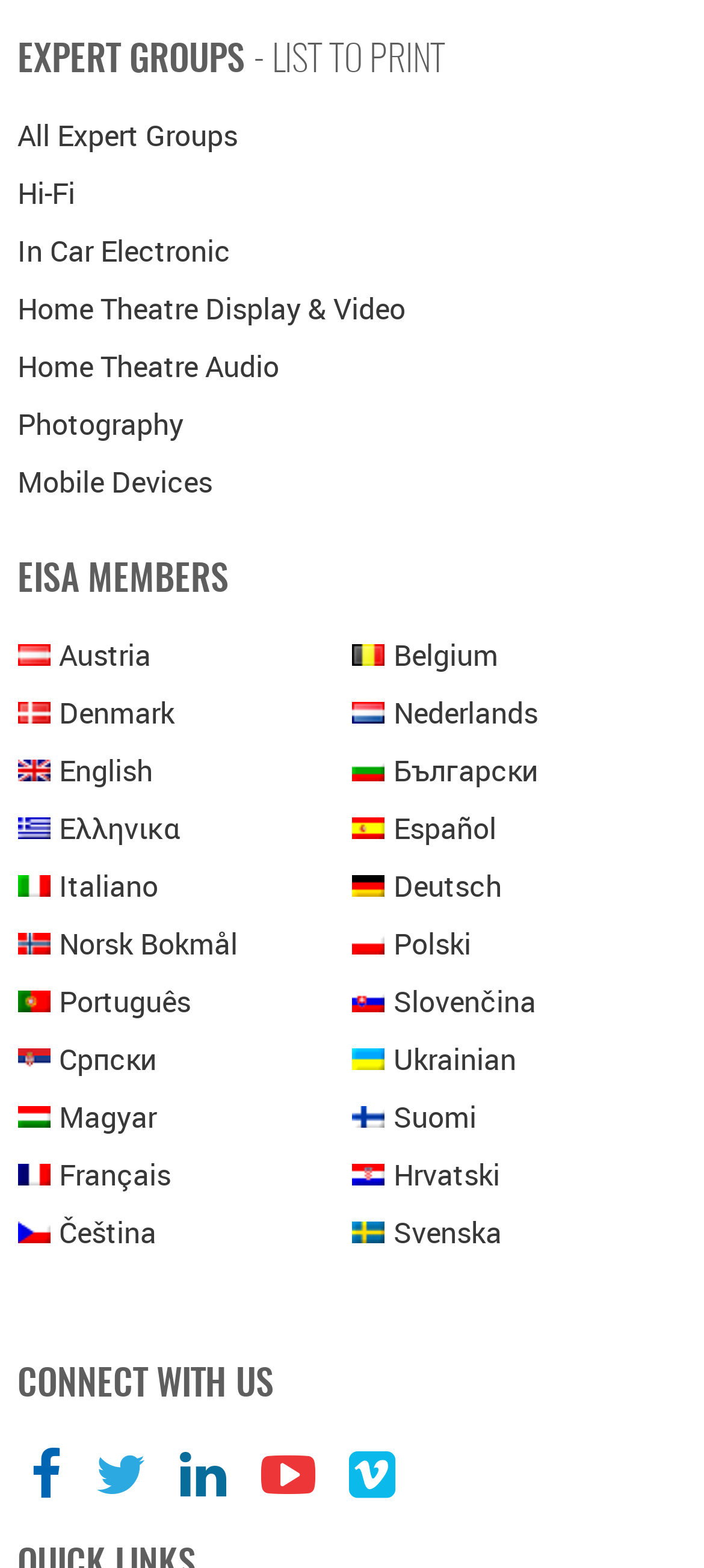How many expert groups are listed?
Answer the question based on the image using a single word or a brief phrase.

8